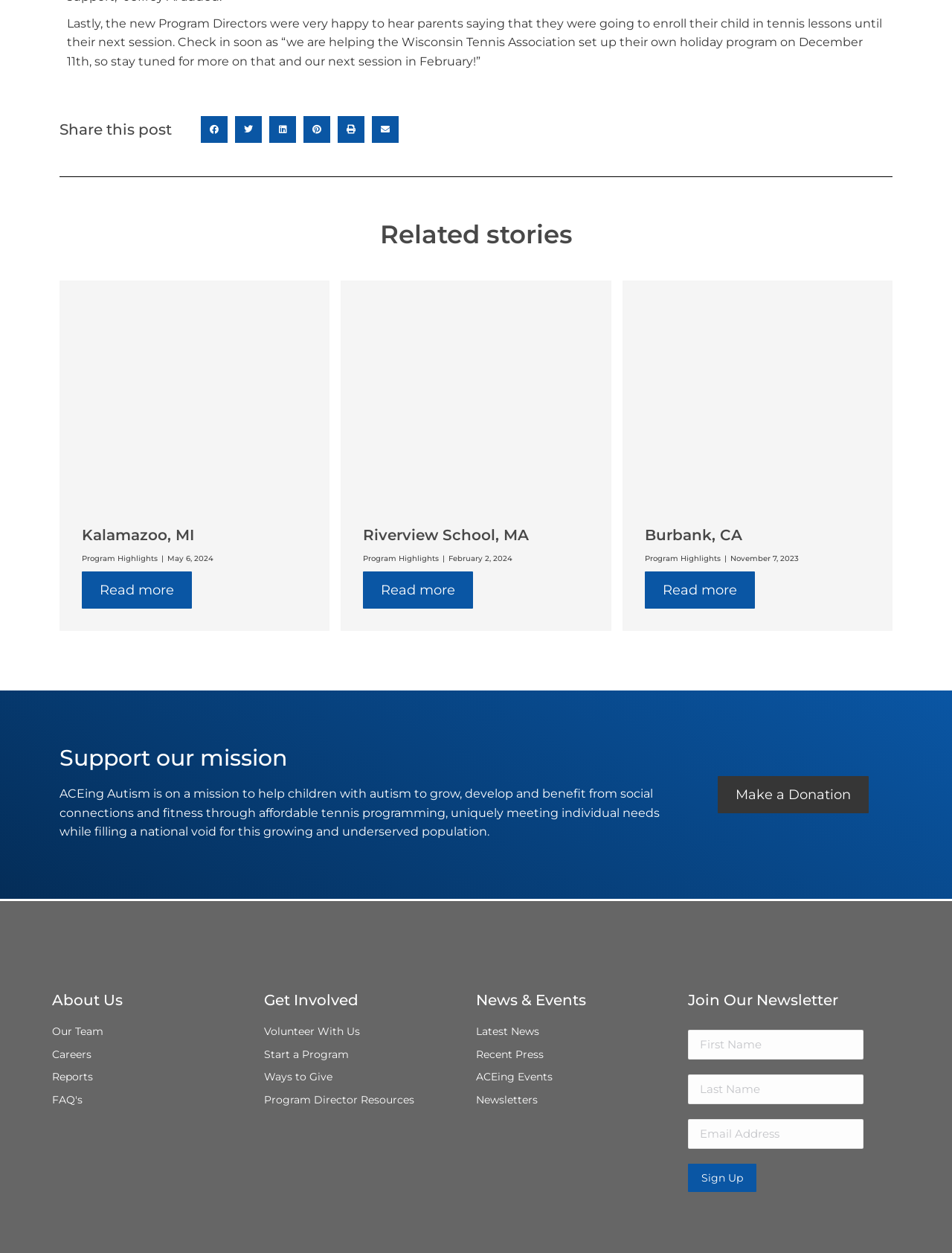Given the following UI element description: "February 2, 2024", find the bounding box coordinates in the webpage screenshot.

[0.465, 0.442, 0.539, 0.45]